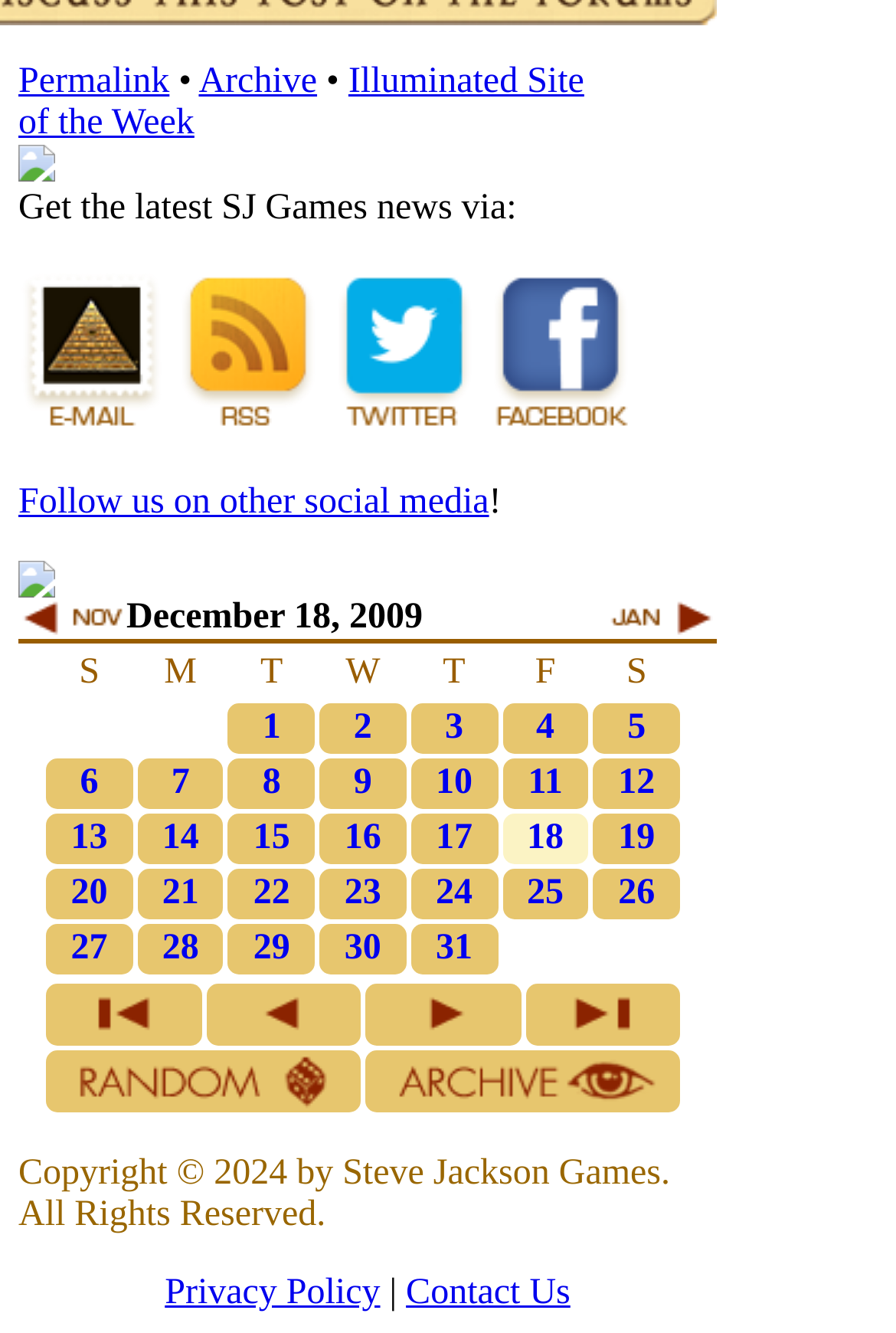Extract the bounding box coordinates for the UI element described as: "title="December 17, 2009: Stocking Stuffers!"".

[0.278, 0.755, 0.354, 0.785]